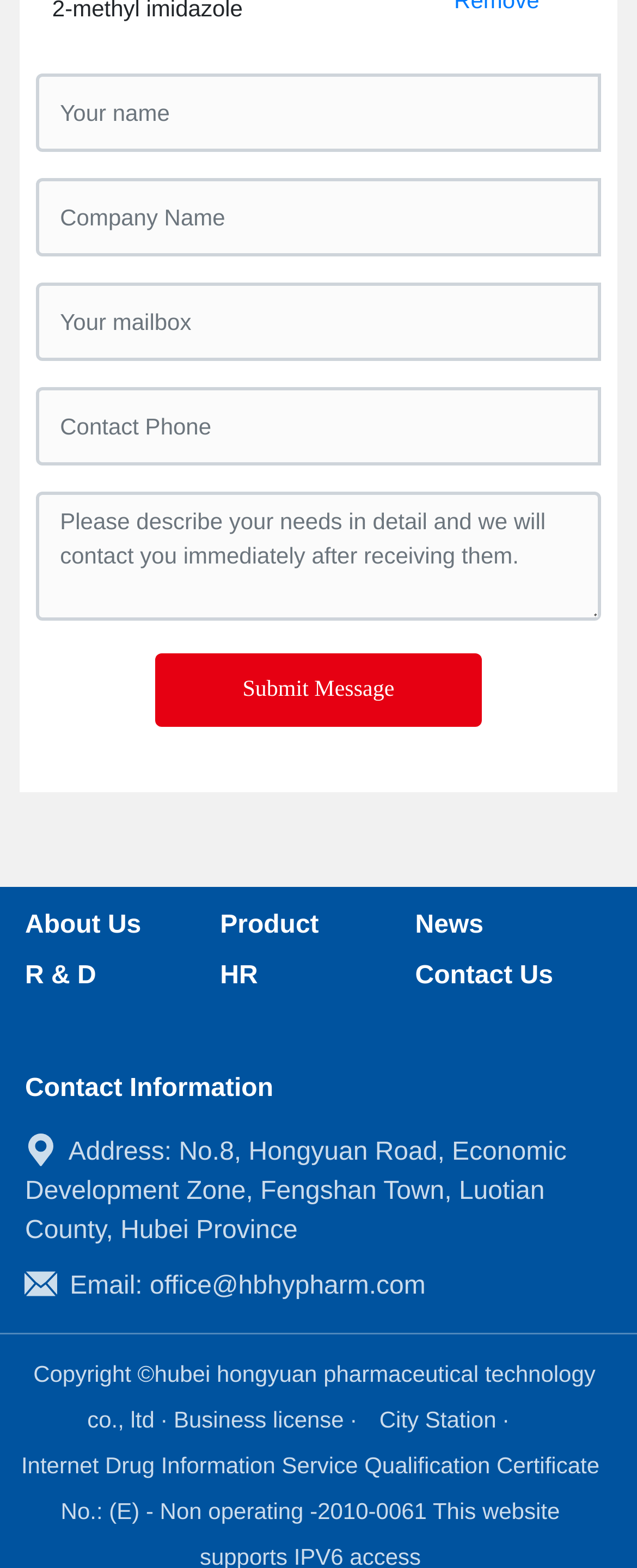Determine the bounding box coordinates of the section to be clicked to follow the instruction: "Go to About Us". The coordinates should be given as four float numbers between 0 and 1, formatted as [left, top, right, bottom].

[0.039, 0.582, 0.222, 0.599]